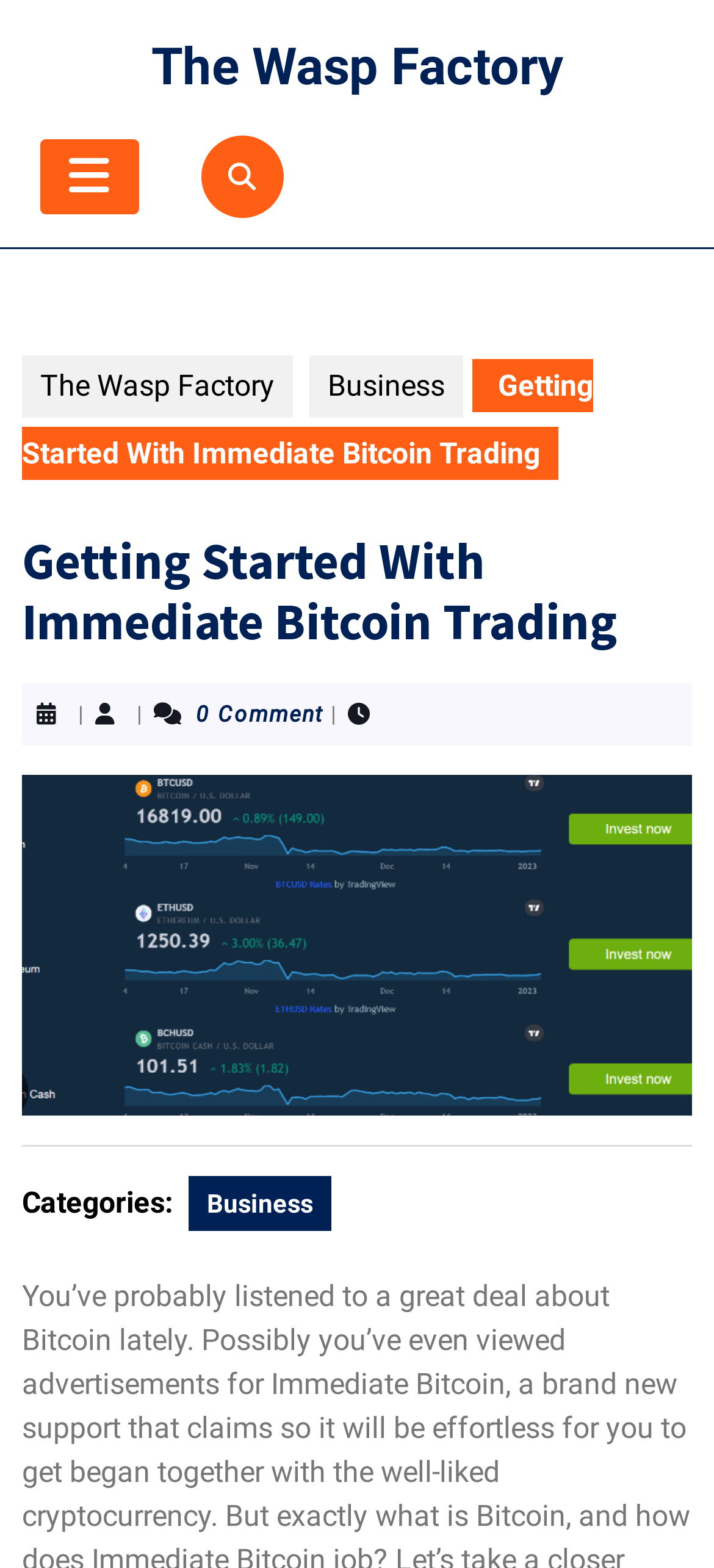Please find the bounding box for the following UI element description. Provide the coordinates in (top-left x, top-left y, bottom-right x, bottom-right y) format, with values between 0 and 1: Open Button

[0.056, 0.089, 0.194, 0.137]